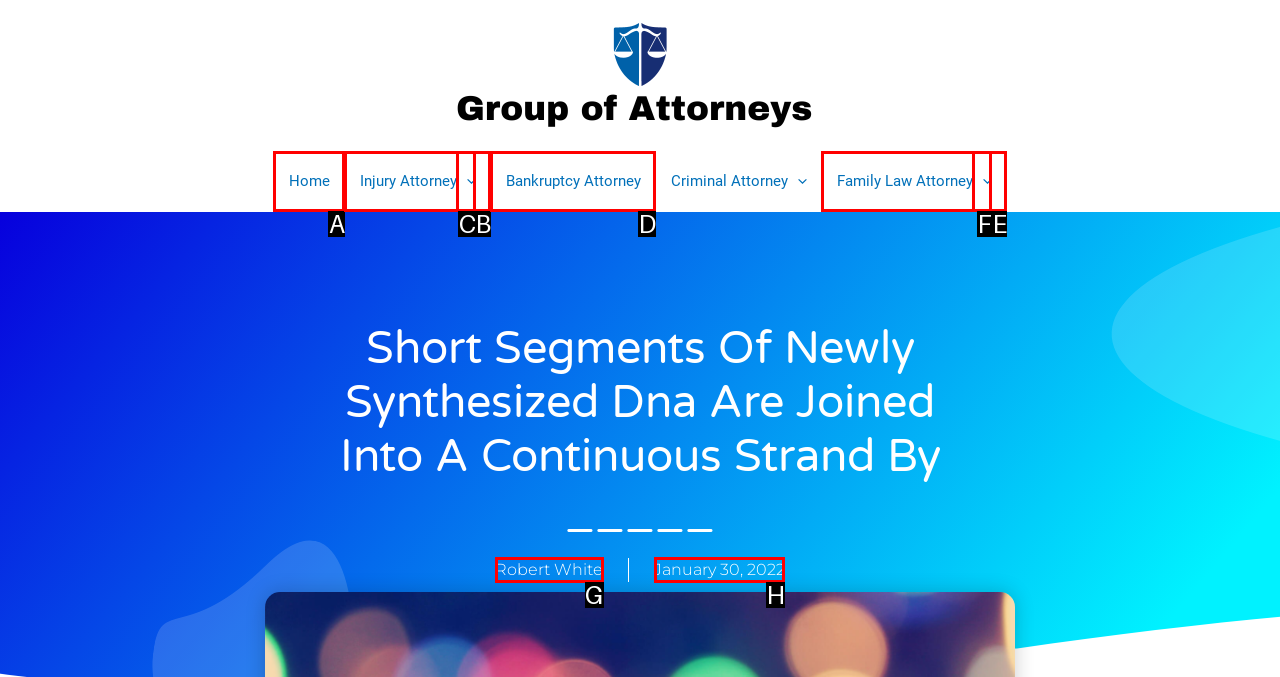Choose the UI element you need to click to carry out the task: Check the date of the article.
Respond with the corresponding option's letter.

H